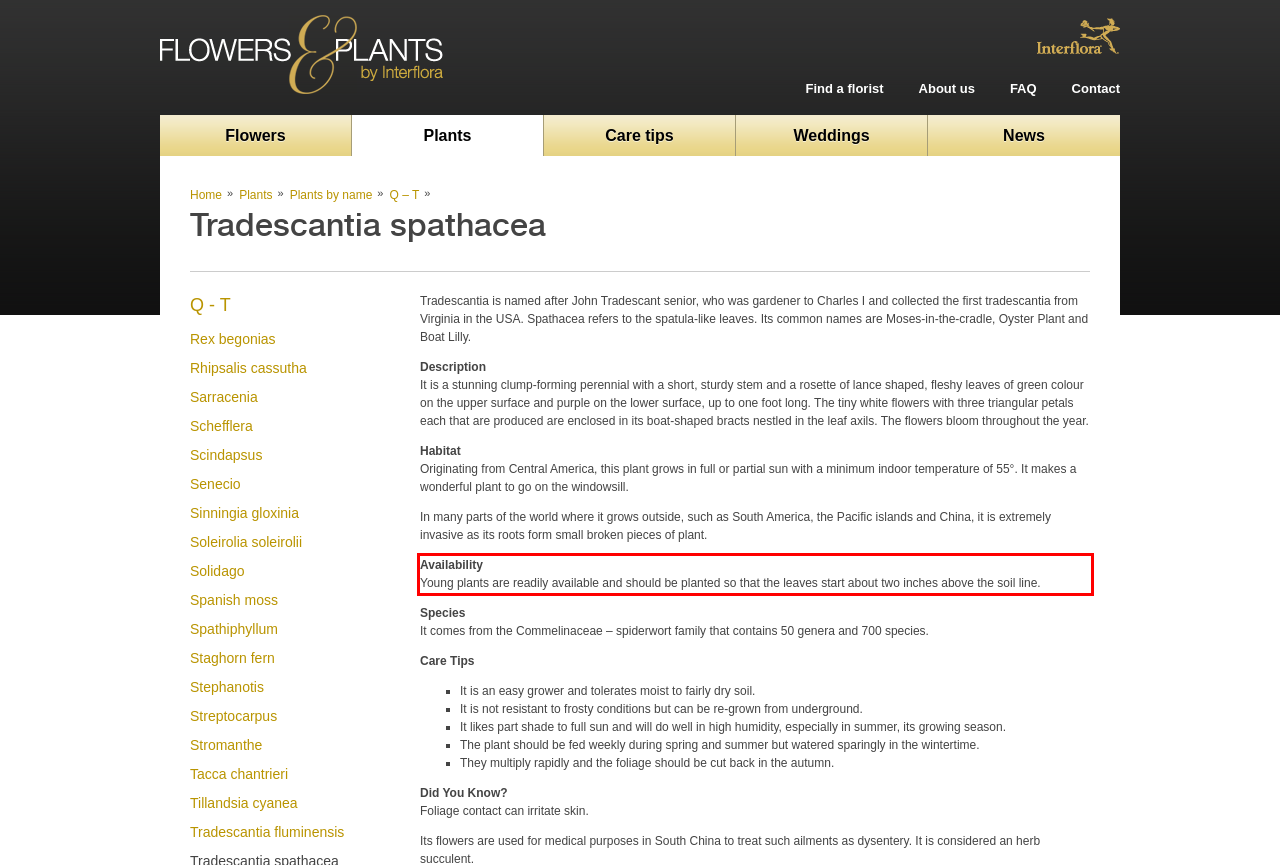Analyze the red bounding box in the provided webpage screenshot and generate the text content contained within.

Availability Young plants are readily available and should be planted so that the leaves start about two inches above the soil line.